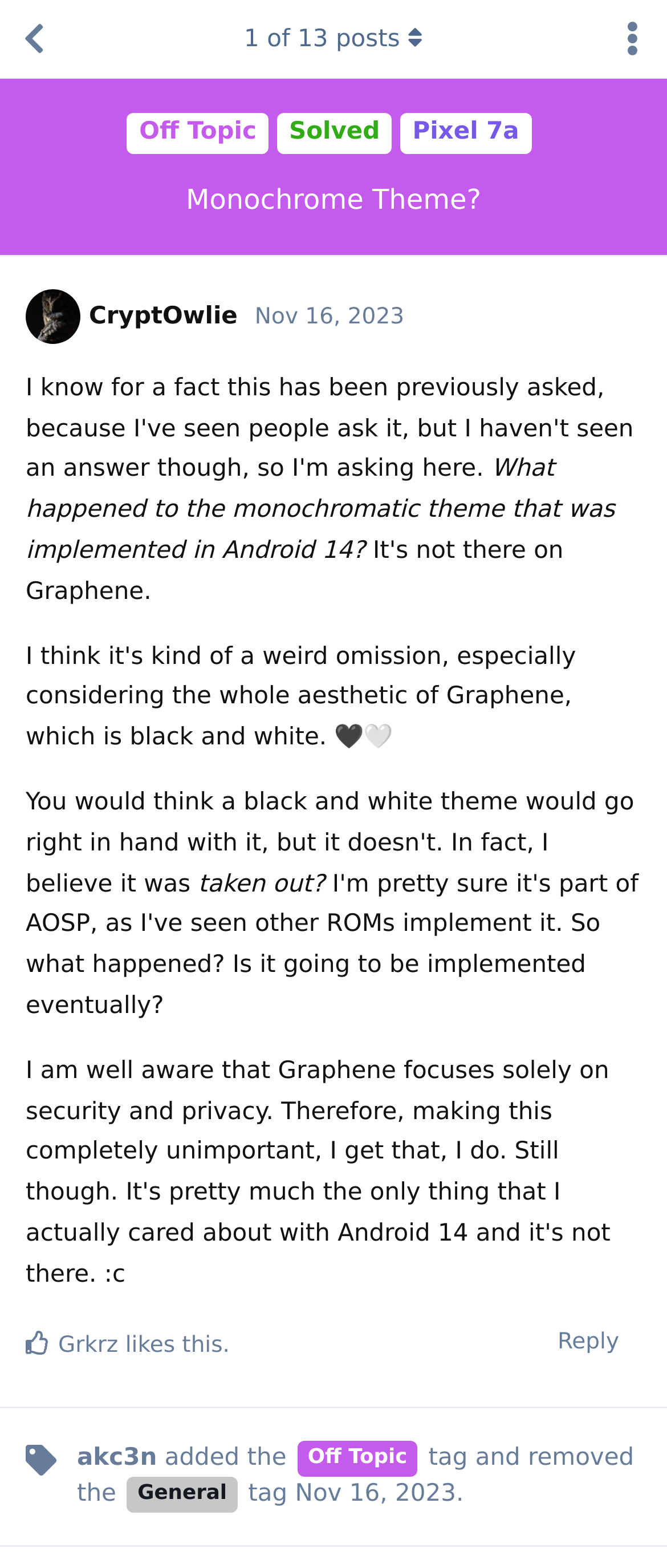Determine the bounding box coordinates for the clickable element to execute this instruction: "Toggle discussion actions dropdown menu". Provide the coordinates as four float numbers between 0 and 1, i.e., [left, top, right, bottom].

[0.897, 0.0, 1.0, 0.05]